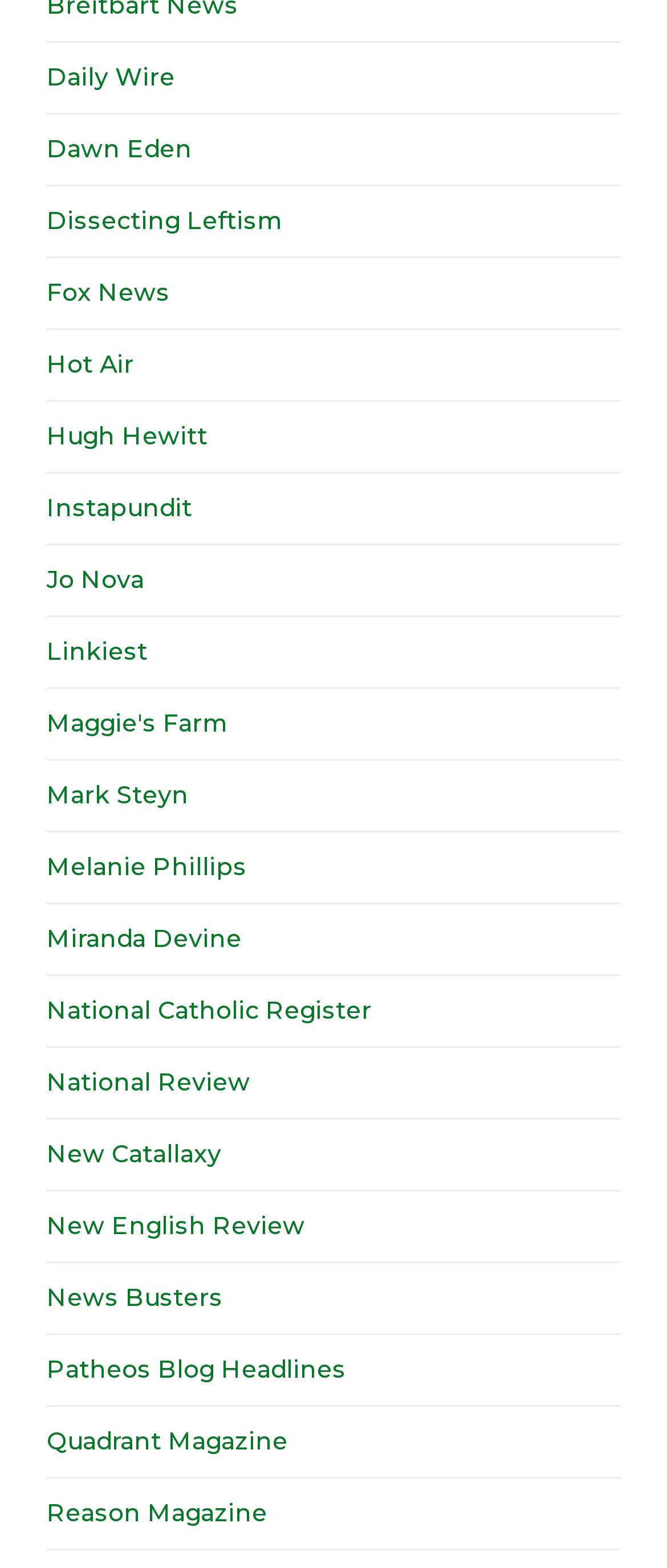Provide the bounding box coordinates of the UI element that matches the description: "National Catholic Register".

[0.07, 0.635, 0.557, 0.655]